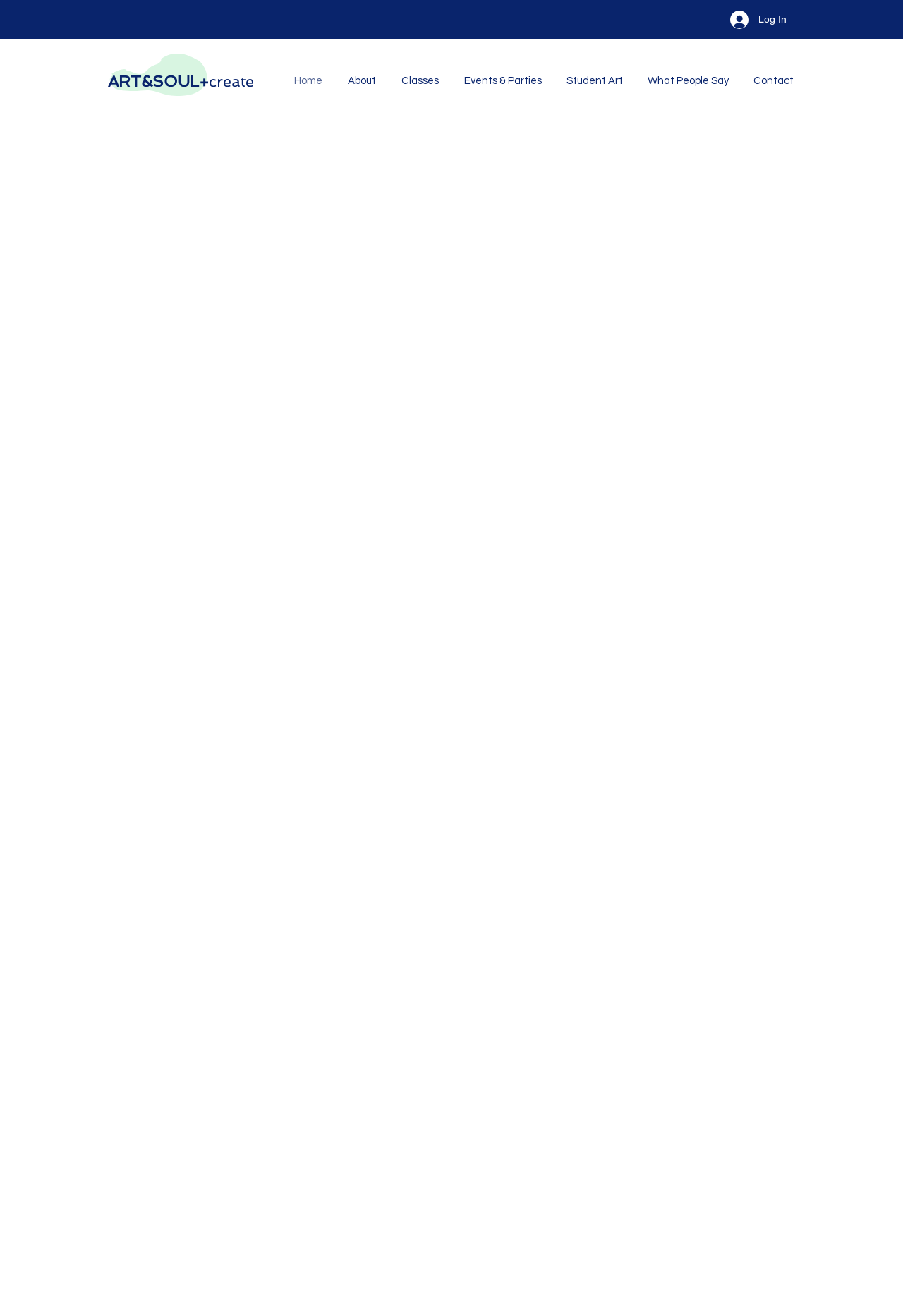Identify the bounding box coordinates for the element that needs to be clicked to fulfill this instruction: "Click the Log In button". Provide the coordinates in the format of four float numbers between 0 and 1: [left, top, right, bottom].

[0.798, 0.005, 0.882, 0.025]